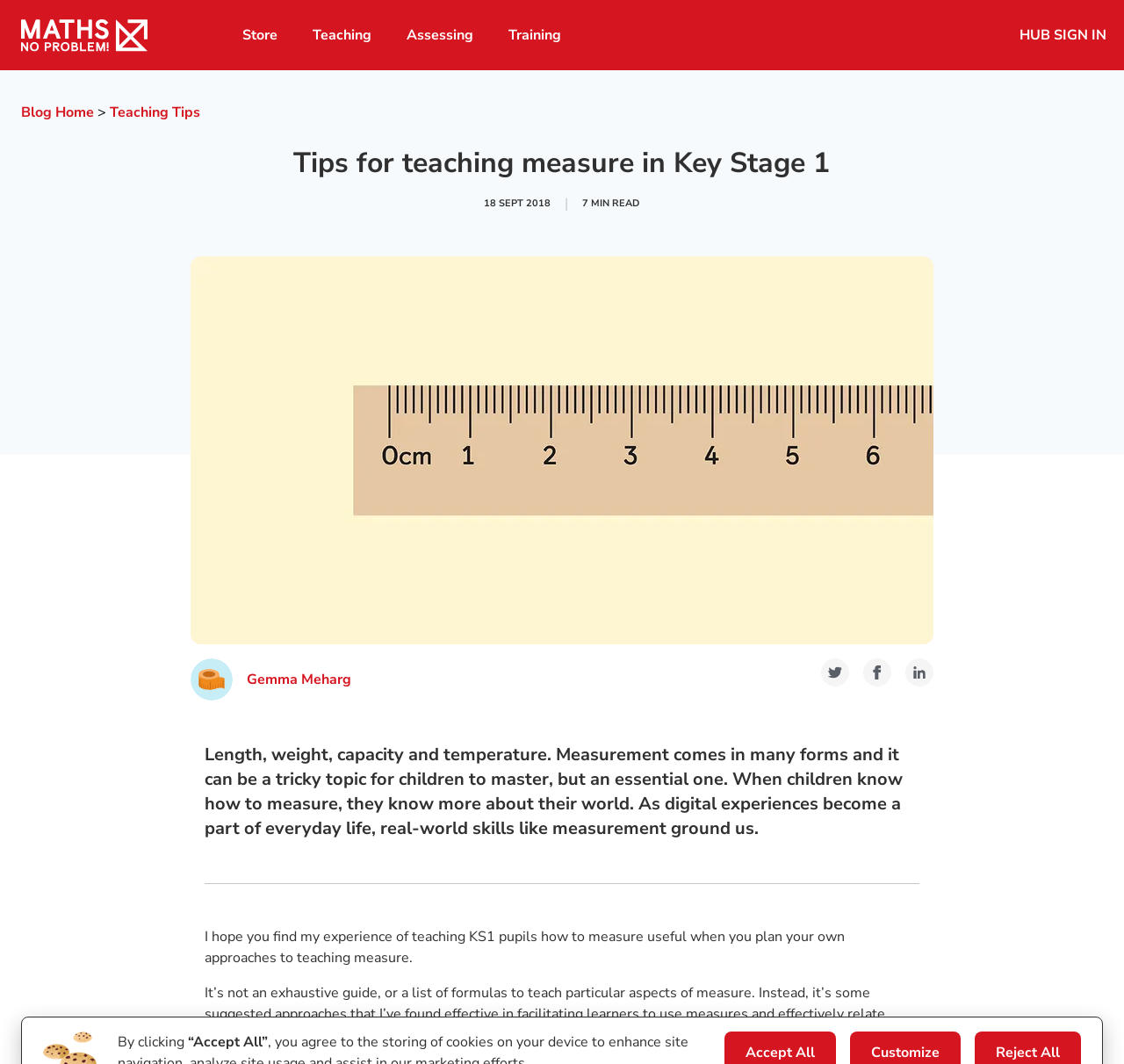What is the purpose of the webpage?
Please use the visual content to give a single word or phrase answer.

To provide teaching tips